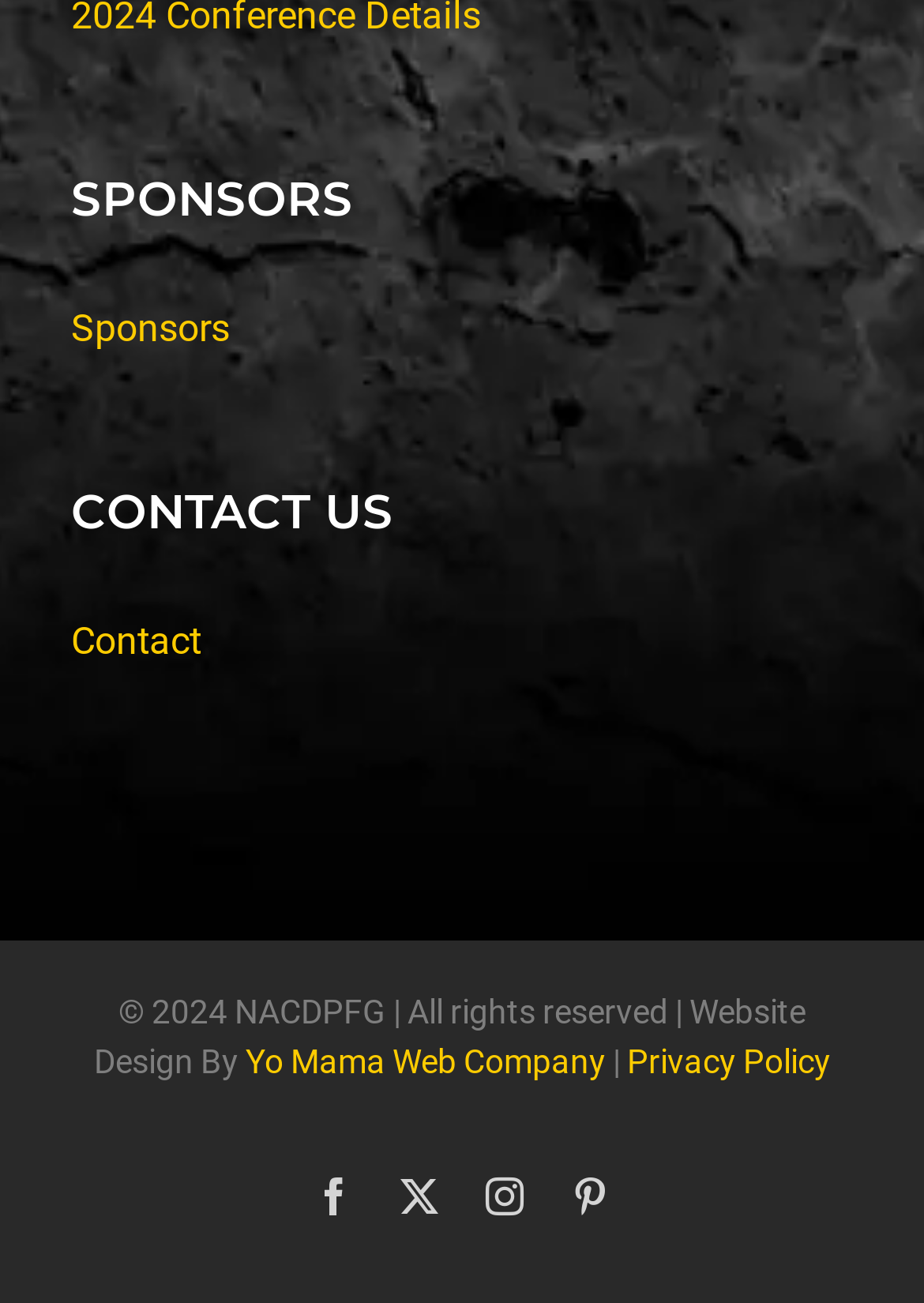What is the name of the policy link available?
Using the image provided, answer with just one word or phrase.

Privacy Policy